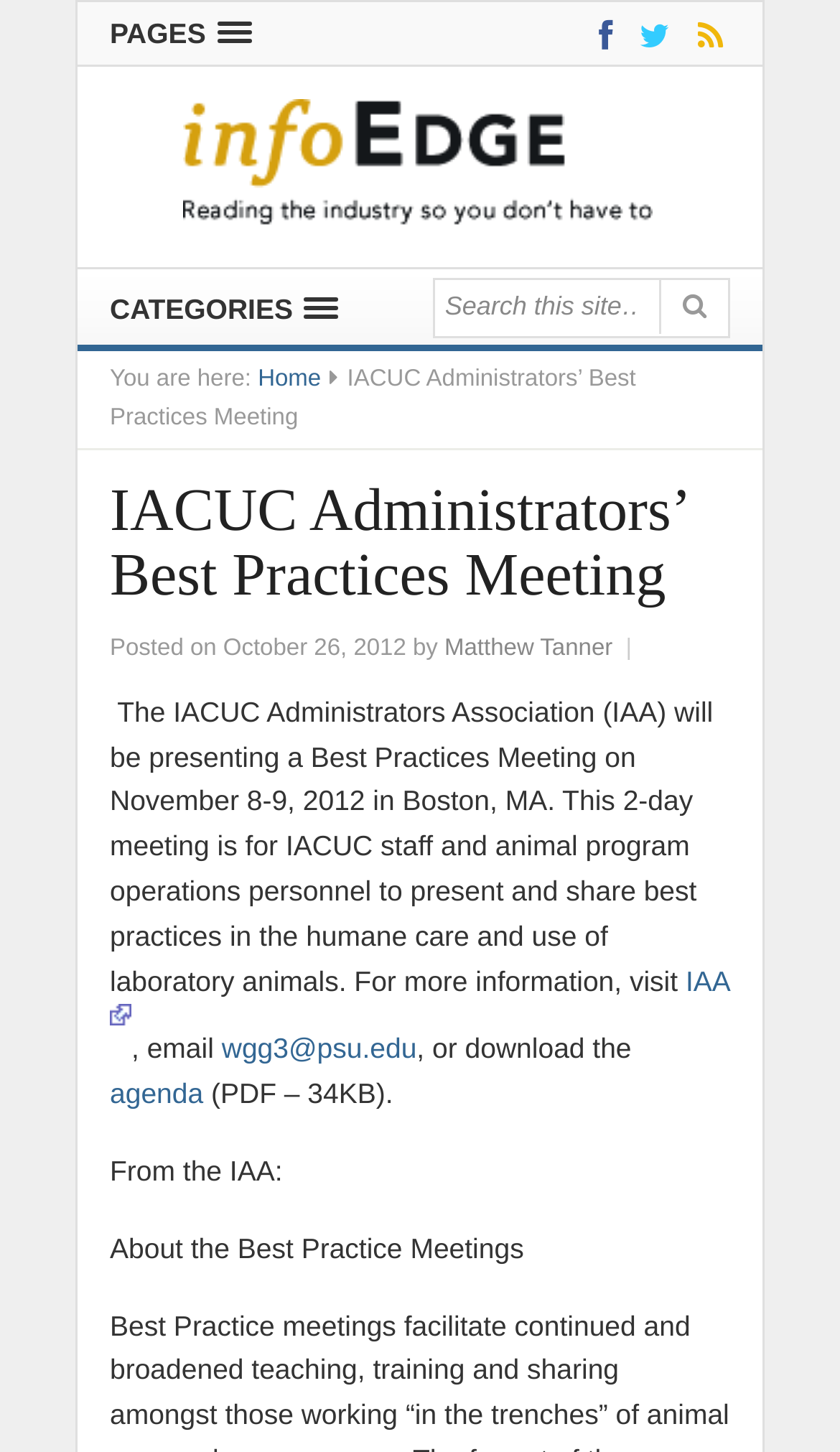Please determine the bounding box coordinates for the UI element described here. Use the format (top-left x, top-left y, bottom-right x, bottom-right y) with values bounded between 0 and 1: PAGES

[0.092, 0.001, 0.337, 0.046]